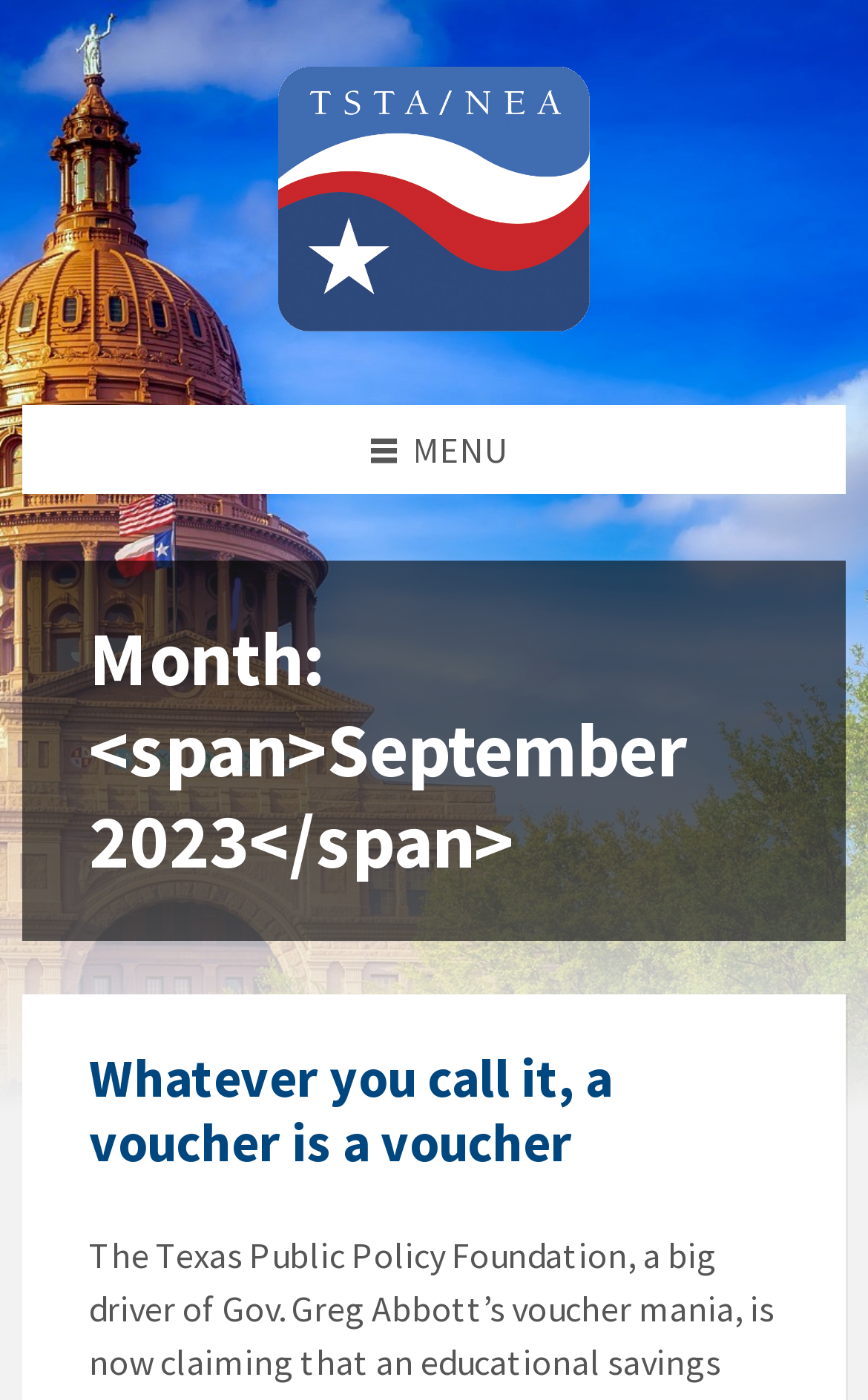Please respond to the question using a single word or phrase:
How many heading elements are on the page?

2